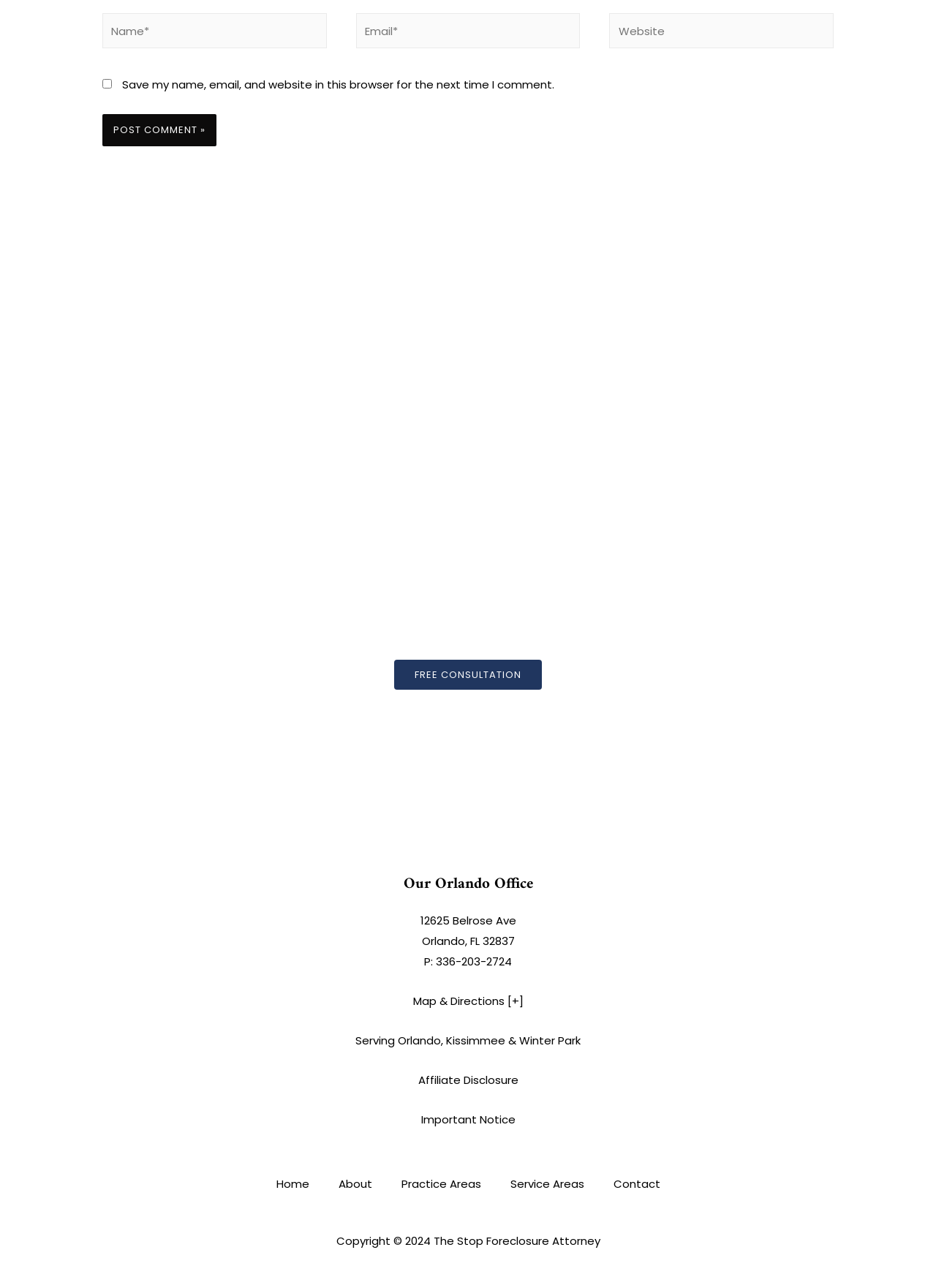Please specify the bounding box coordinates of the element that should be clicked to execute the given instruction: 'Request a 'FREE CONSULTATION''. Ensure the coordinates are four float numbers between 0 and 1, expressed as [left, top, right, bottom].

[0.421, 0.512, 0.579, 0.535]